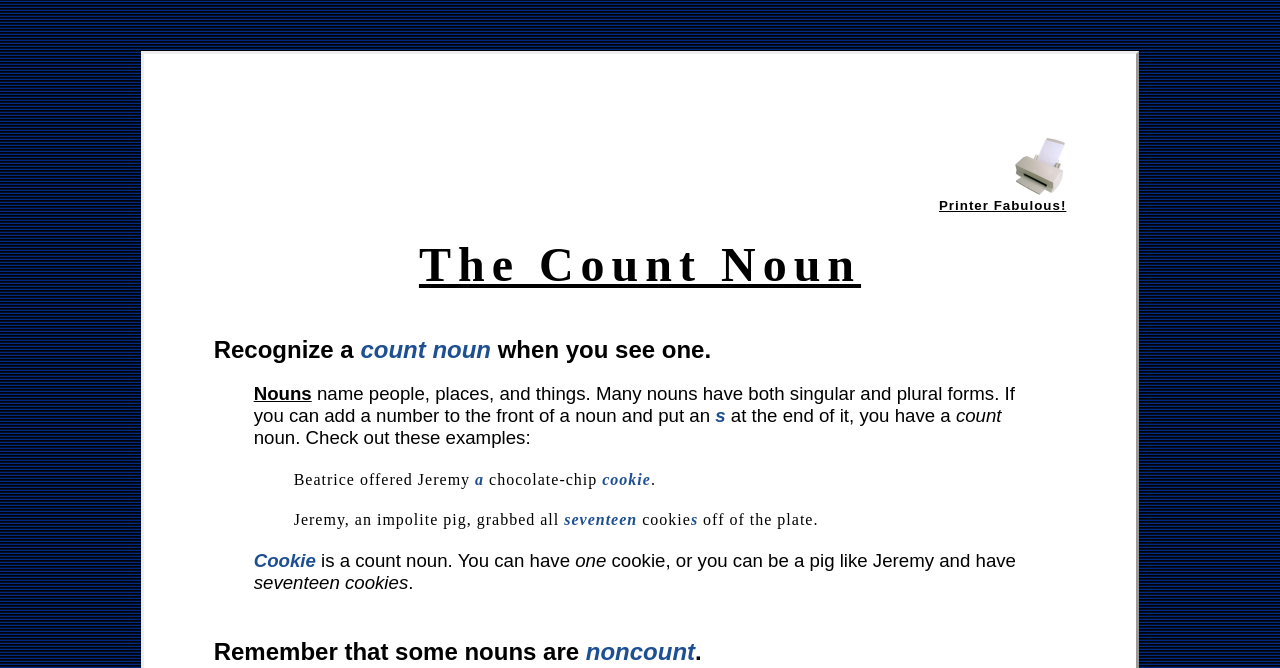Find and generate the main title of the webpage.

The Count Noun